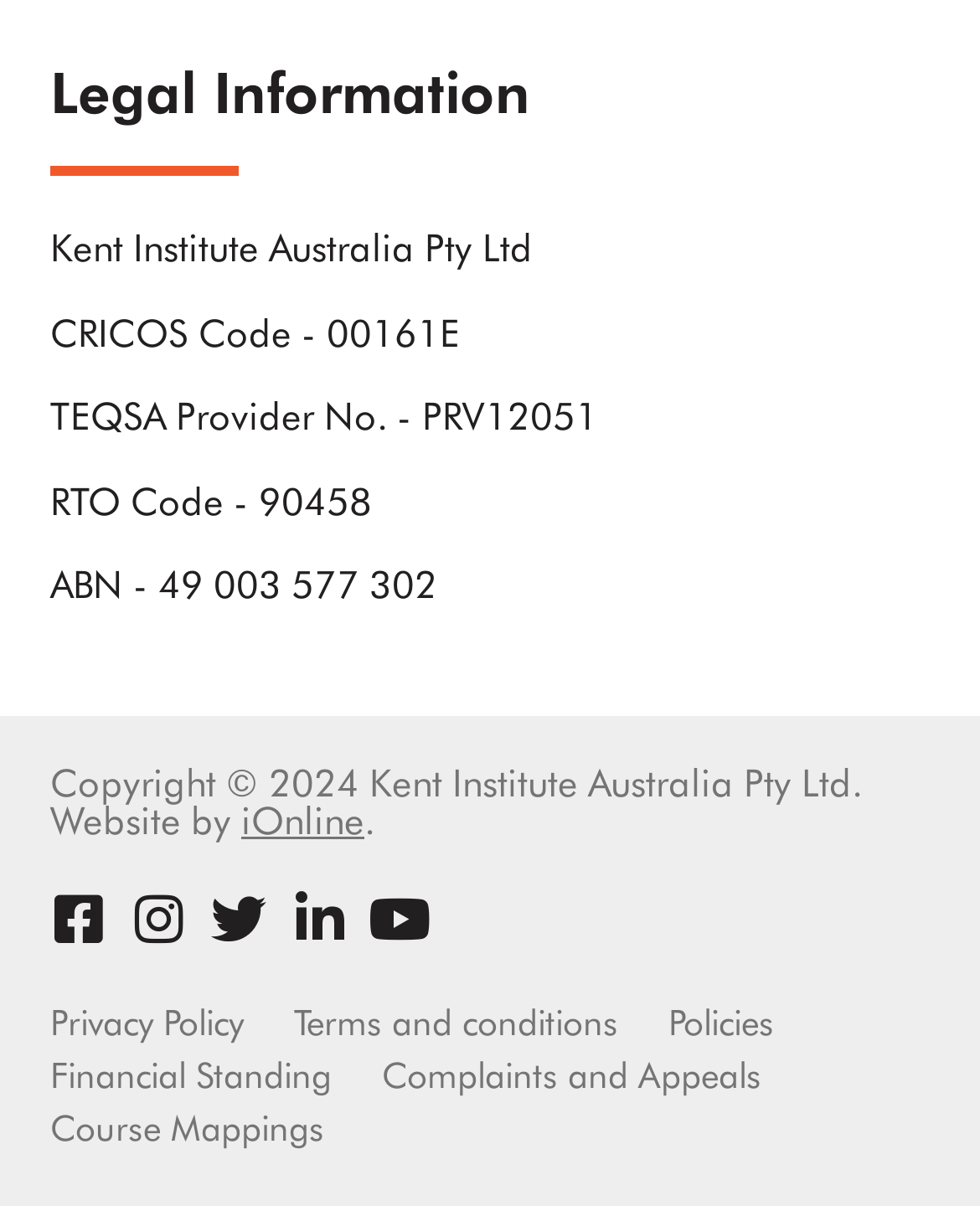Can you find the bounding box coordinates for the UI element given this description: "Financial Standing"? Provide the coordinates as four float numbers between 0 and 1: [left, top, right, bottom].

[0.051, 0.87, 0.338, 0.914]